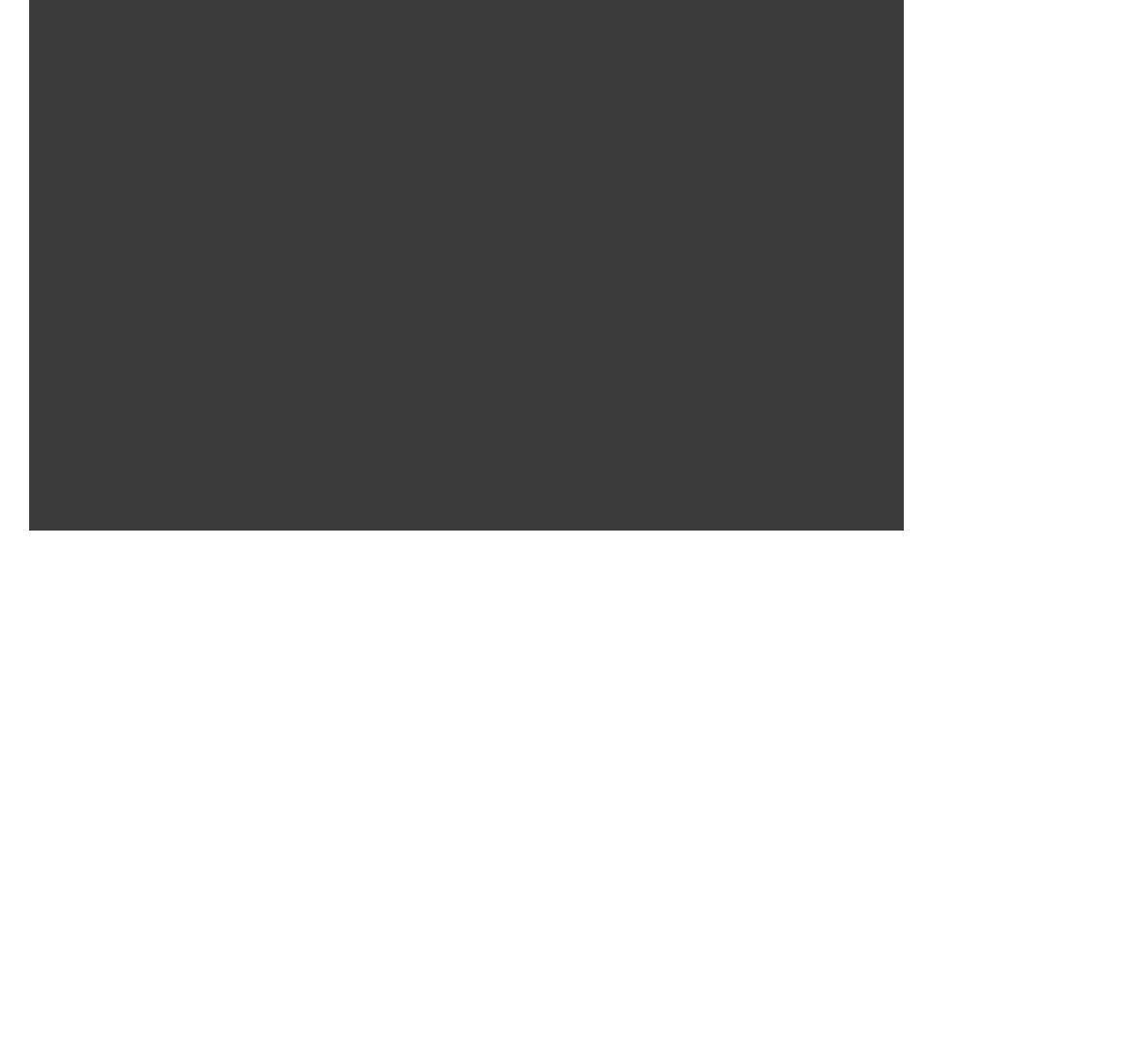Find the bounding box of the web element that fits this description: "Alex Macino,".

[0.456, 0.621, 0.6, 0.651]